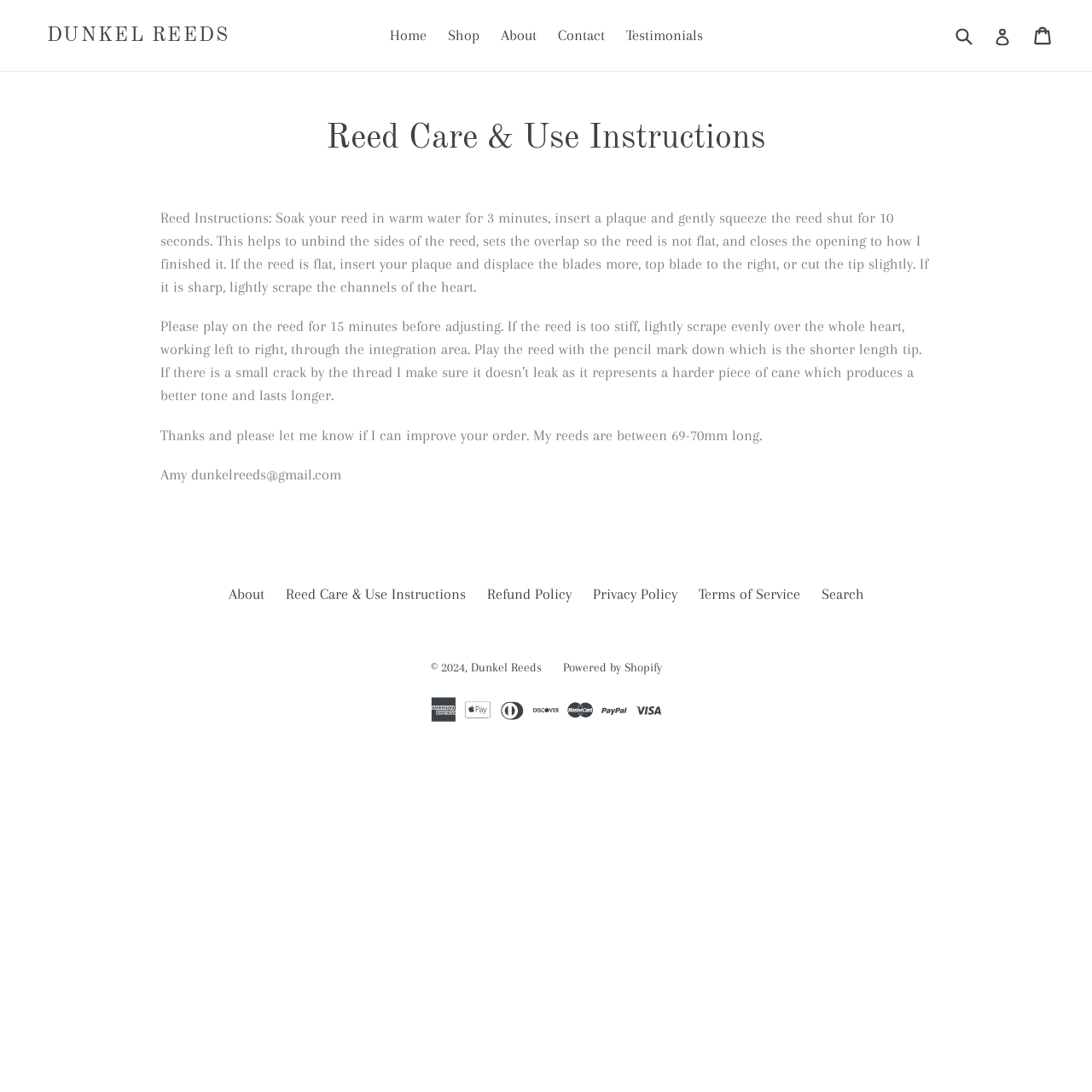Please find the bounding box coordinates of the element that must be clicked to perform the given instruction: "Learn about reed care and use instructions". The coordinates should be four float numbers from 0 to 1, i.e., [left, top, right, bottom].

[0.147, 0.109, 0.853, 0.146]